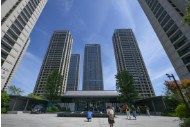What type of trees are flanking the entrance?
Using the visual information, answer the question in a single word or phrase.

Lush green trees